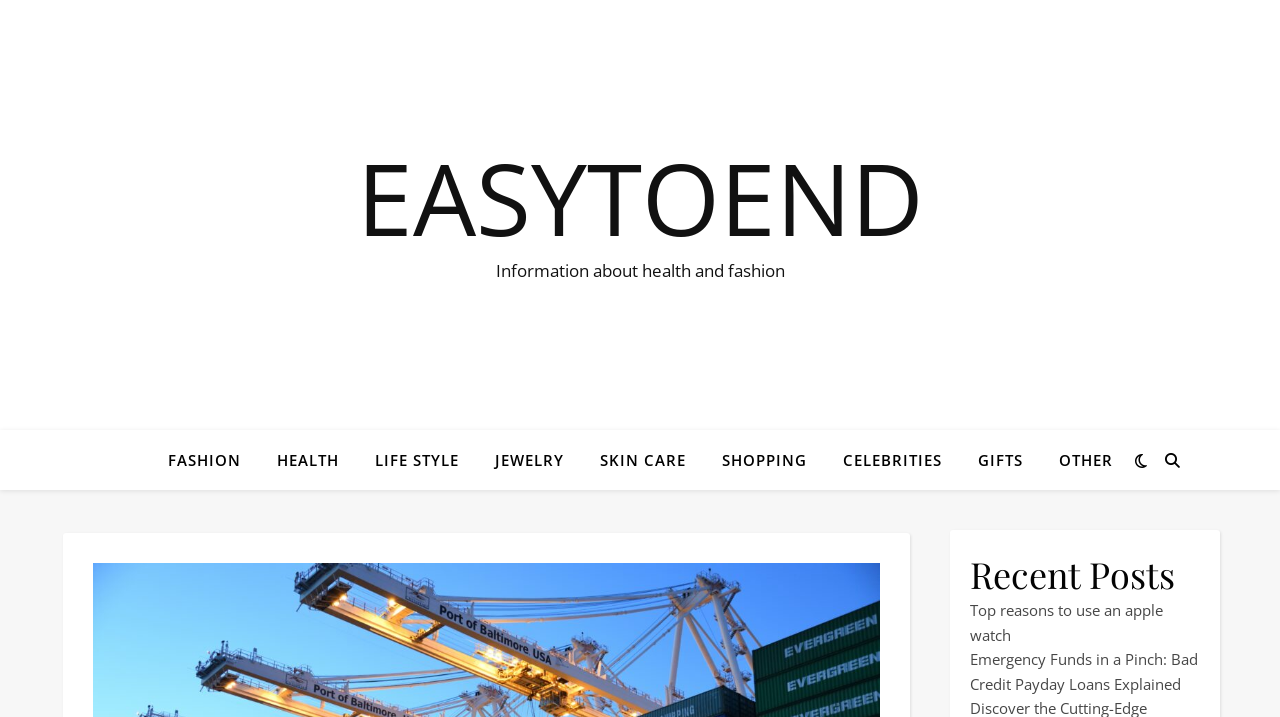Locate the primary headline on the webpage and provide its text.

Understanding Shipping Costs from China to the Philippines